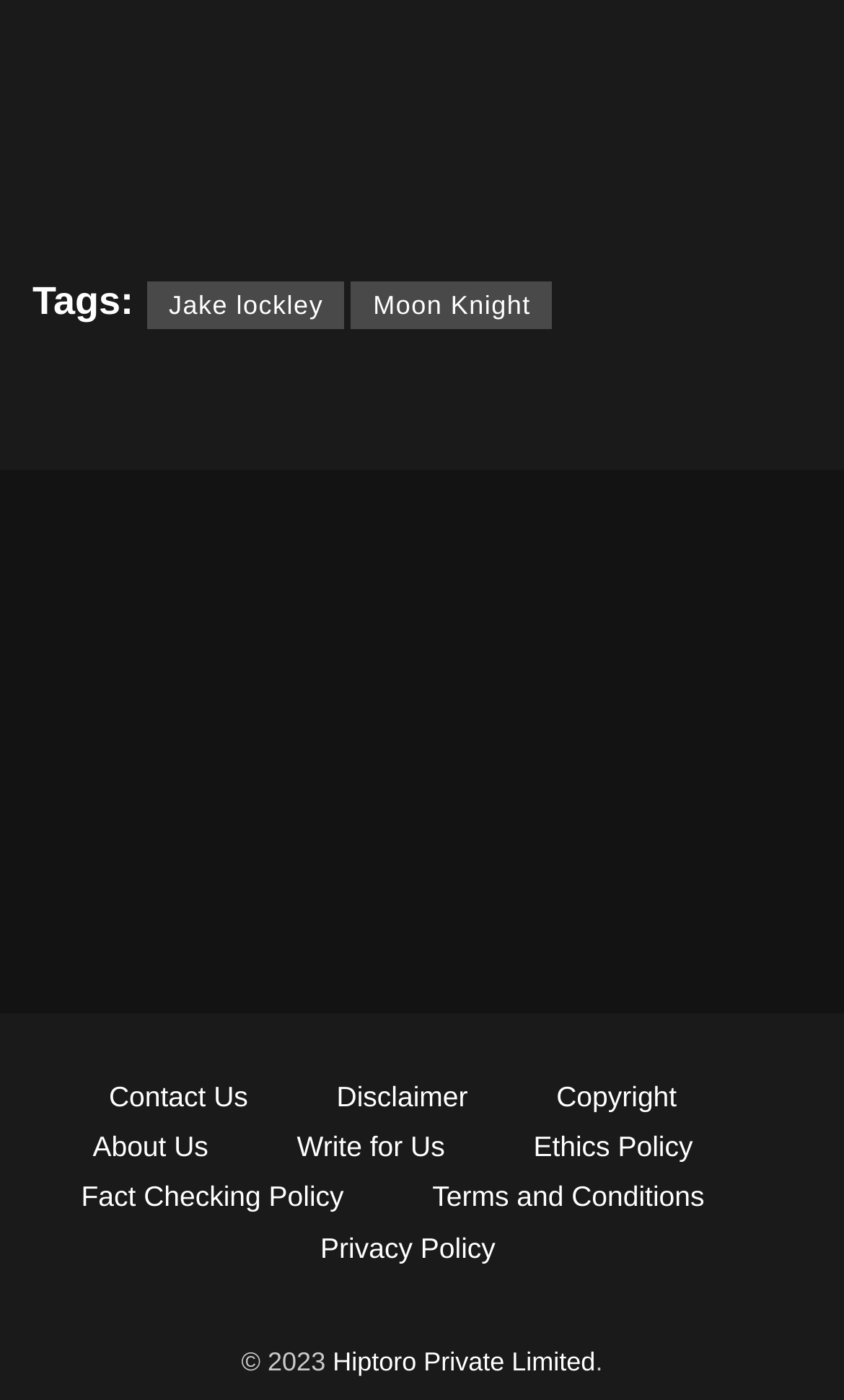Given the element description "Disclaimer", identify the bounding box of the corresponding UI element.

[0.399, 0.771, 0.554, 0.794]